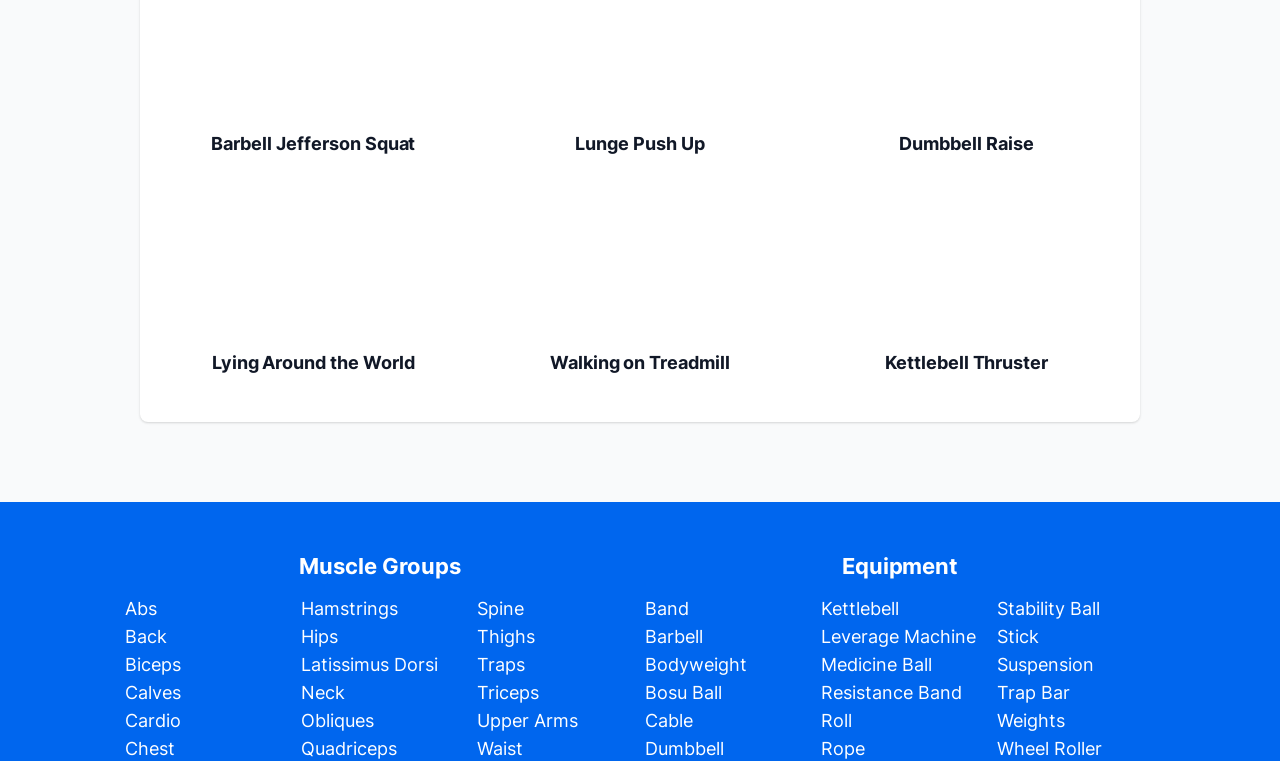For the given element description Kettlebell Thruster, determine the bounding box coordinates of the UI element. The coordinates should follow the format (top-left x, top-left y, bottom-right x, bottom-right y) and be within the range of 0 to 1.

[0.691, 0.462, 0.819, 0.49]